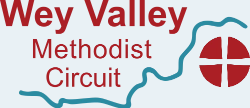What does the circular emblem symbolize?
Using the image, answer in one word or phrase.

Methodist faith